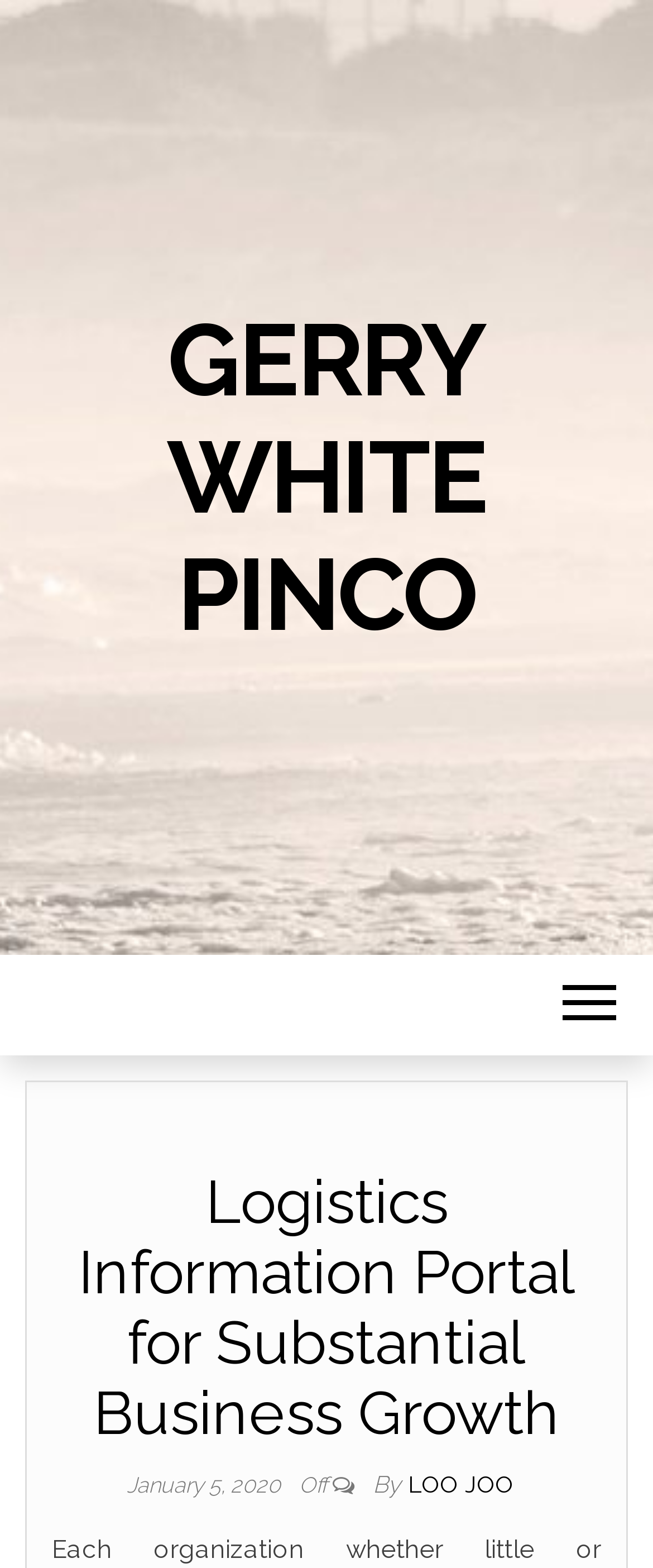Provide the bounding box coordinates of the UI element that matches the description: "Gerry White Pinco".

[0.255, 0.192, 0.745, 0.417]